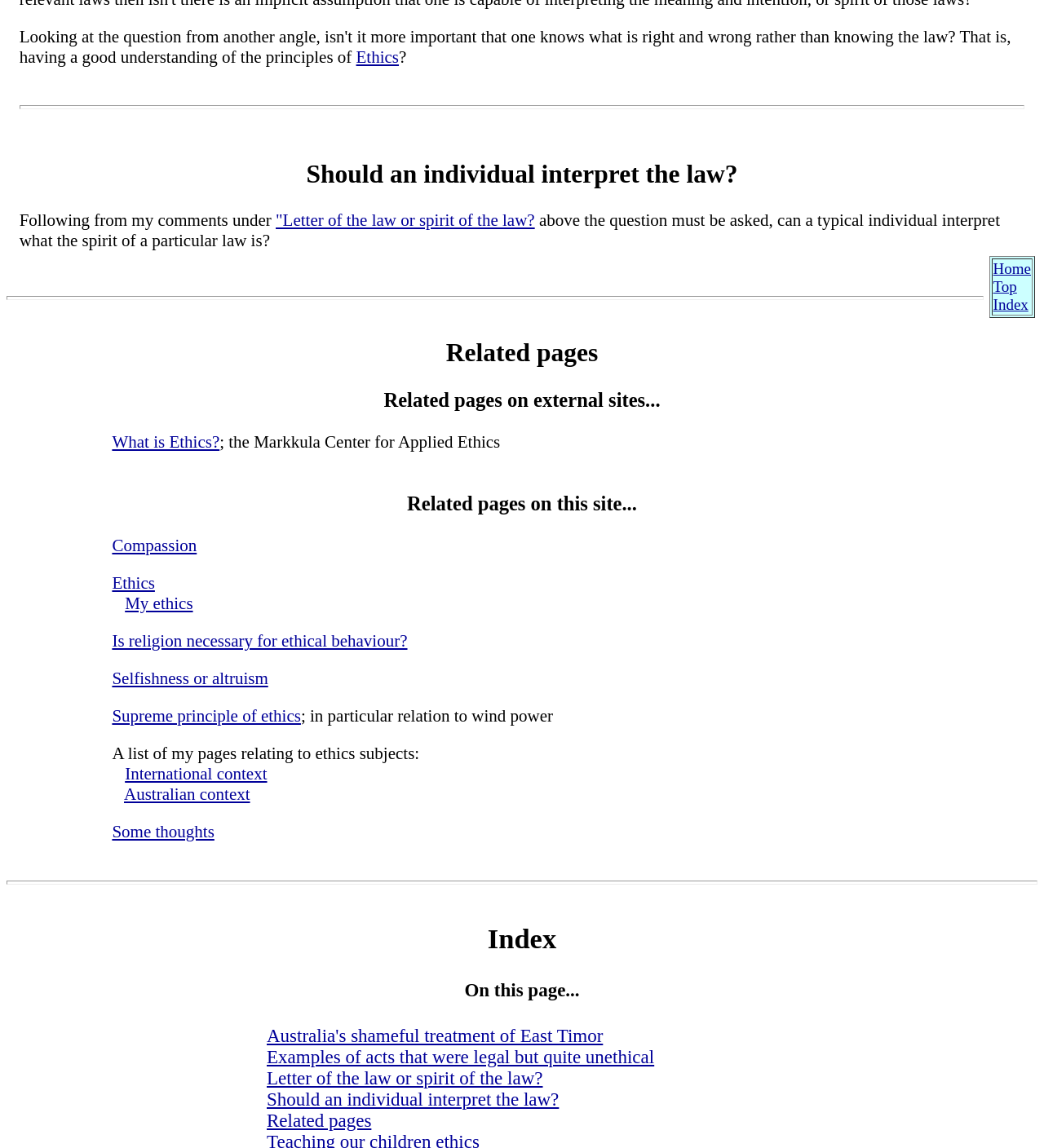How many links are there in the 'Related pages on this site...' section?
Provide a concise answer using a single word or phrase based on the image.

7